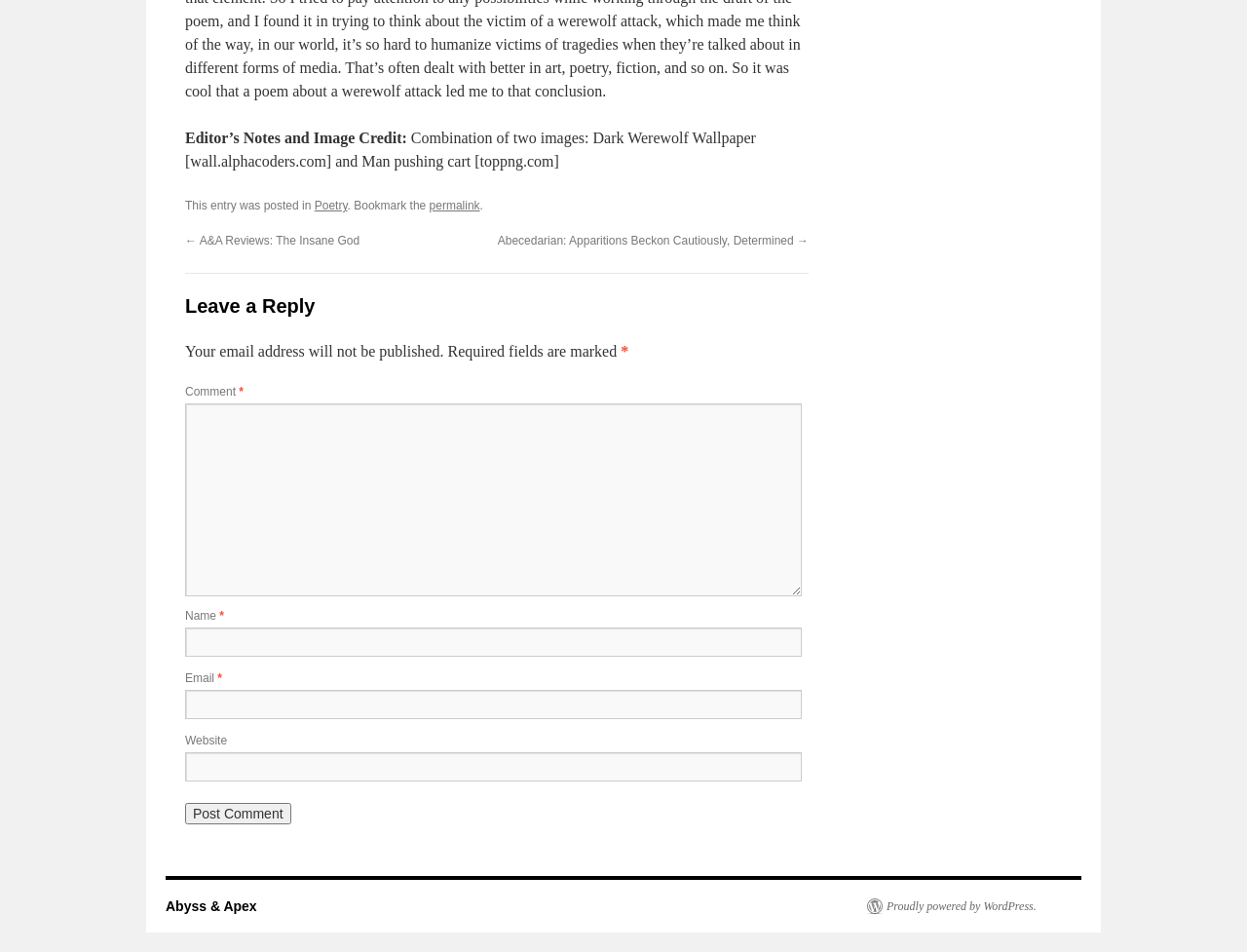Using the webpage screenshot and the element description name="submit" value="Post Comment", determine the bounding box coordinates. Specify the coordinates in the format (top-left x, top-left y, bottom-right x, bottom-right y) with values ranging from 0 to 1.

[0.148, 0.843, 0.233, 0.866]